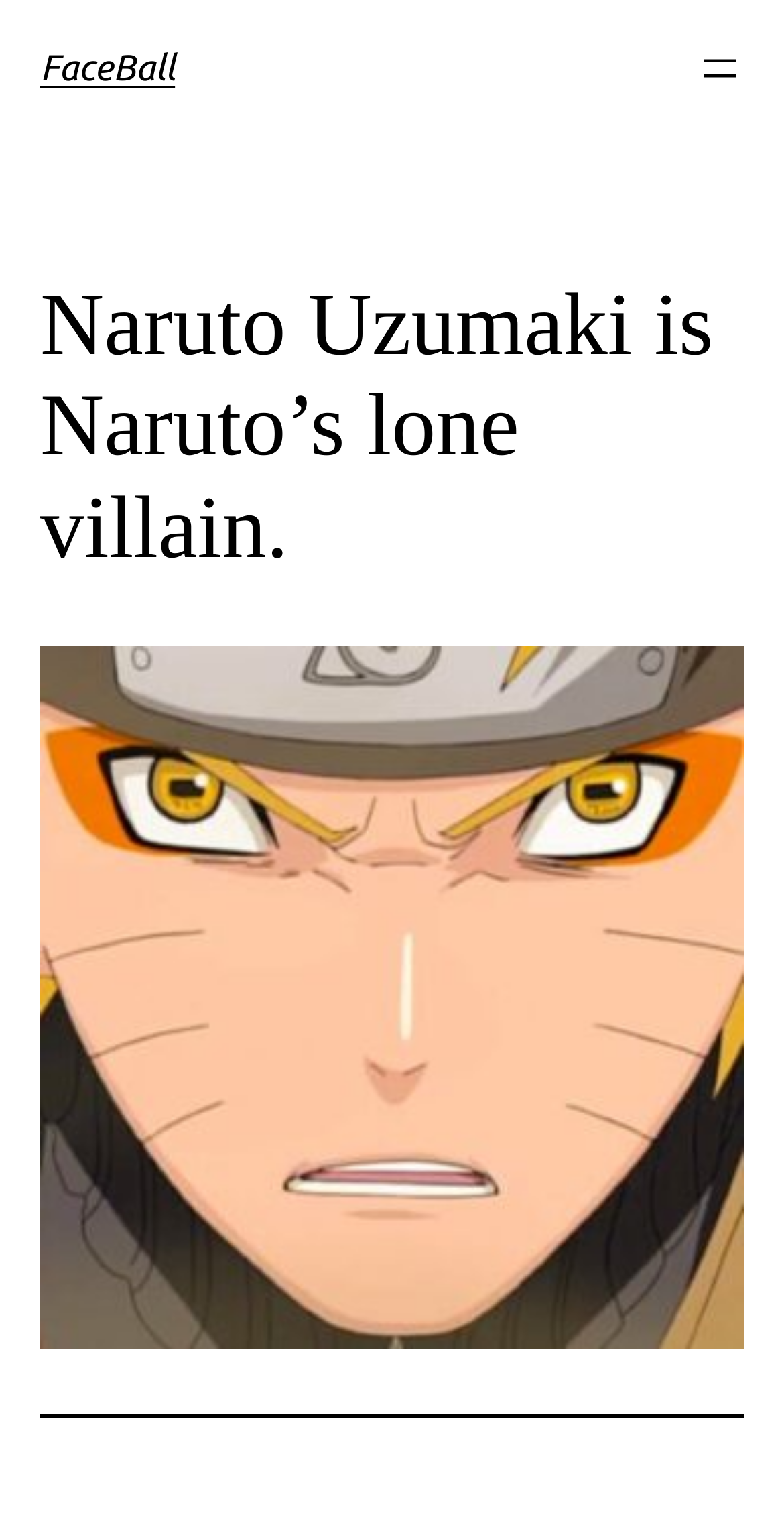Write a detailed summary of the webpage, including text, images, and layout.

The webpage is about Naruto Uzumaki, a character from the Naruto anime series. At the top left of the page, there is a heading that reads "FaceBall" with a link to it. Below this heading, there is a larger heading that states "Naruto Uzumaki is Naruto’s lone villain." This heading is positioned at the top of the page, spanning almost the entire width. 

To the top right of the page, there is a button labeled "Open menu" which has a popup menu. 

Below the larger heading, there is a large figure that takes up most of the page's width, containing an image of Naruto Uzumaki. The image is accompanied by a caption that reads "Naruto Uzumaki is Naruto’s lone villain." 

At the very bottom of the page, there is a horizontal separator line that spans almost the entire width.